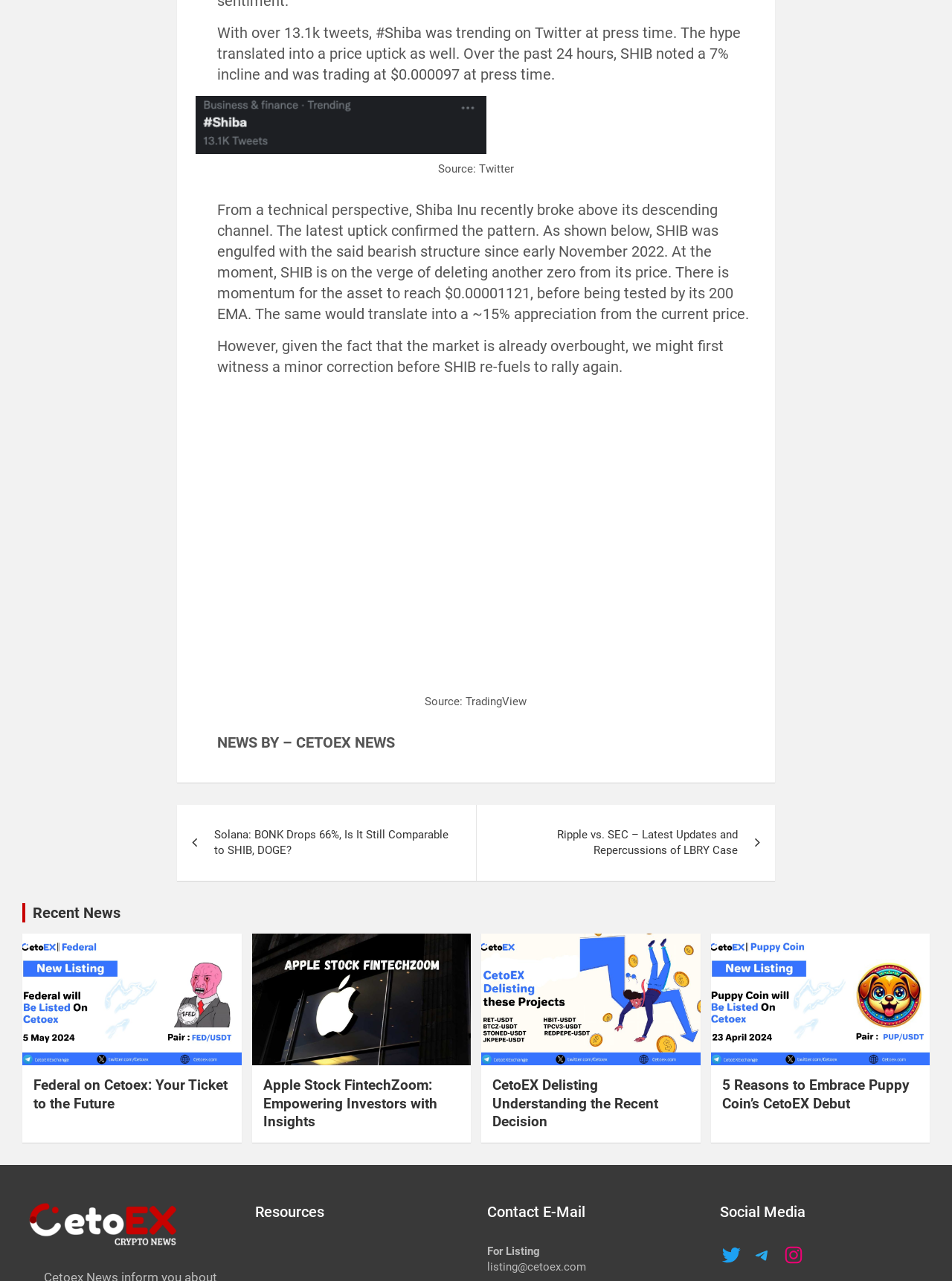Using the element description: "Twitter", determine the bounding box coordinates for the specified UI element. The coordinates should be four float numbers between 0 and 1, [left, top, right, bottom].

[0.756, 0.971, 0.779, 0.988]